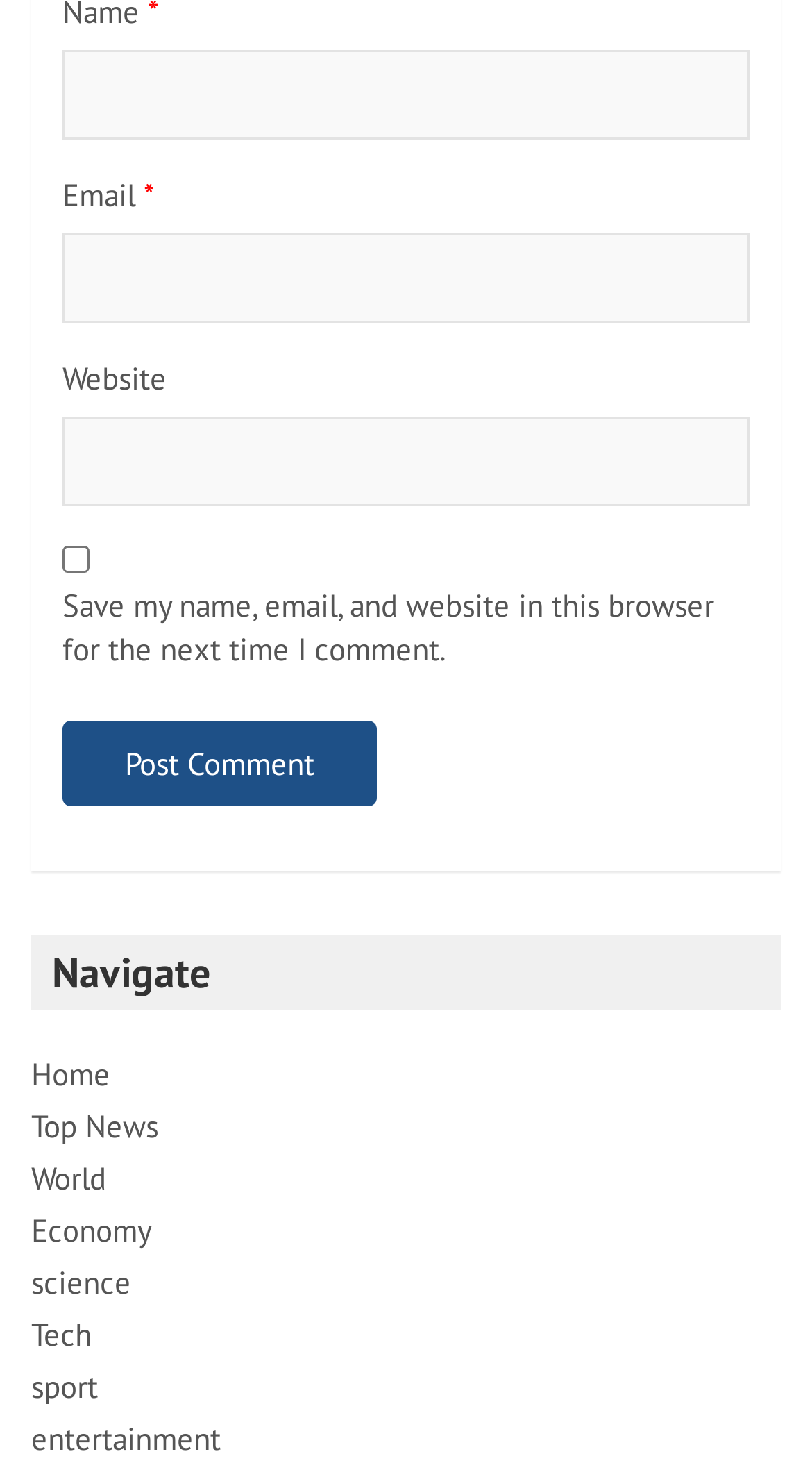Please indicate the bounding box coordinates for the clickable area to complete the following task: "Enter your name". The coordinates should be specified as four float numbers between 0 and 1, i.e., [left, top, right, bottom].

[0.077, 0.034, 0.923, 0.095]